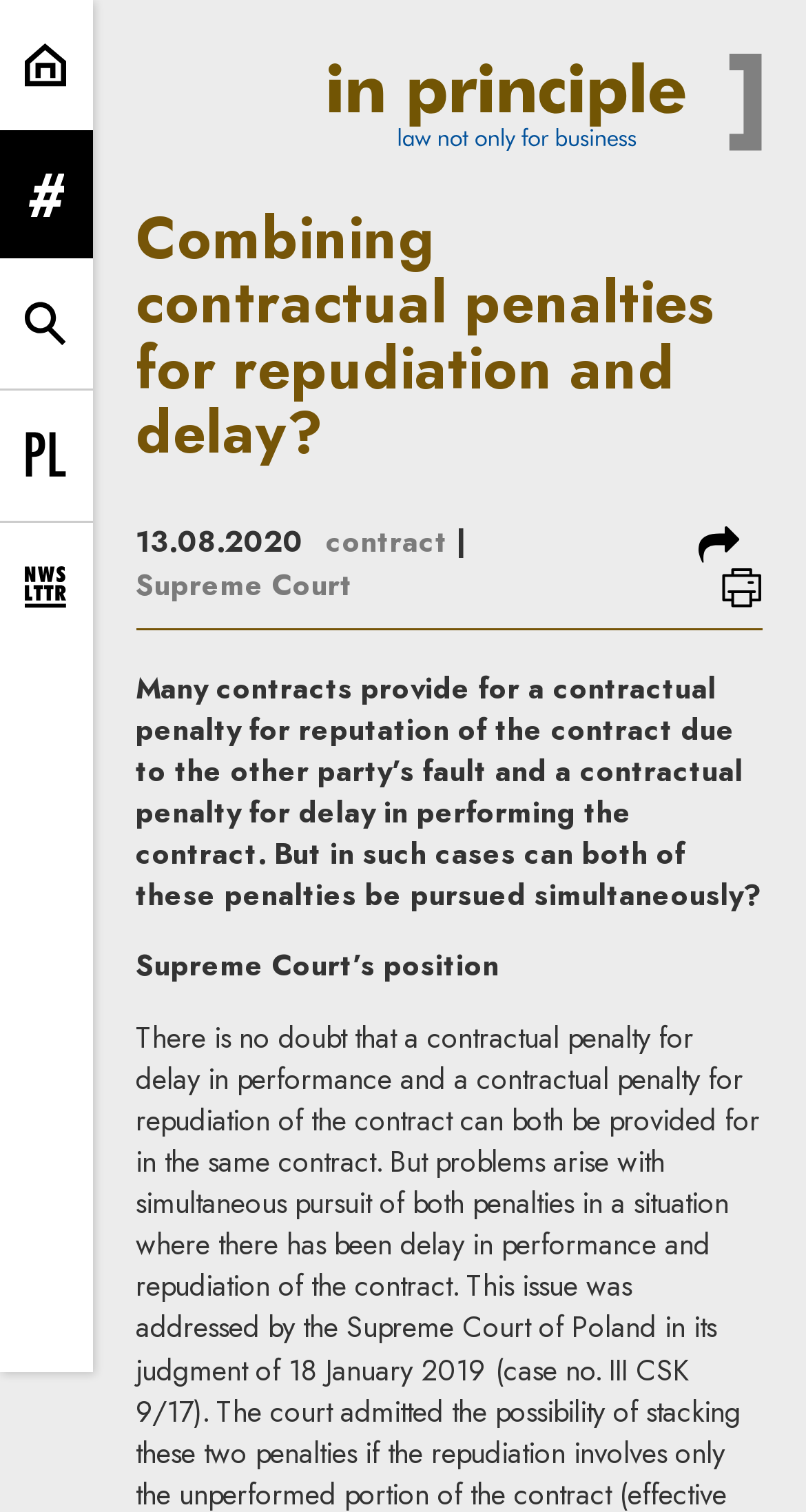Bounding box coordinates should be in the format (top-left x, top-left y, bottom-right x, bottom-right y) and all values should be floating point numbers between 0 and 1. Determine the bounding box coordinate for the UI element described as: Go to content

[0.356, 0.0, 0.644, 0.044]